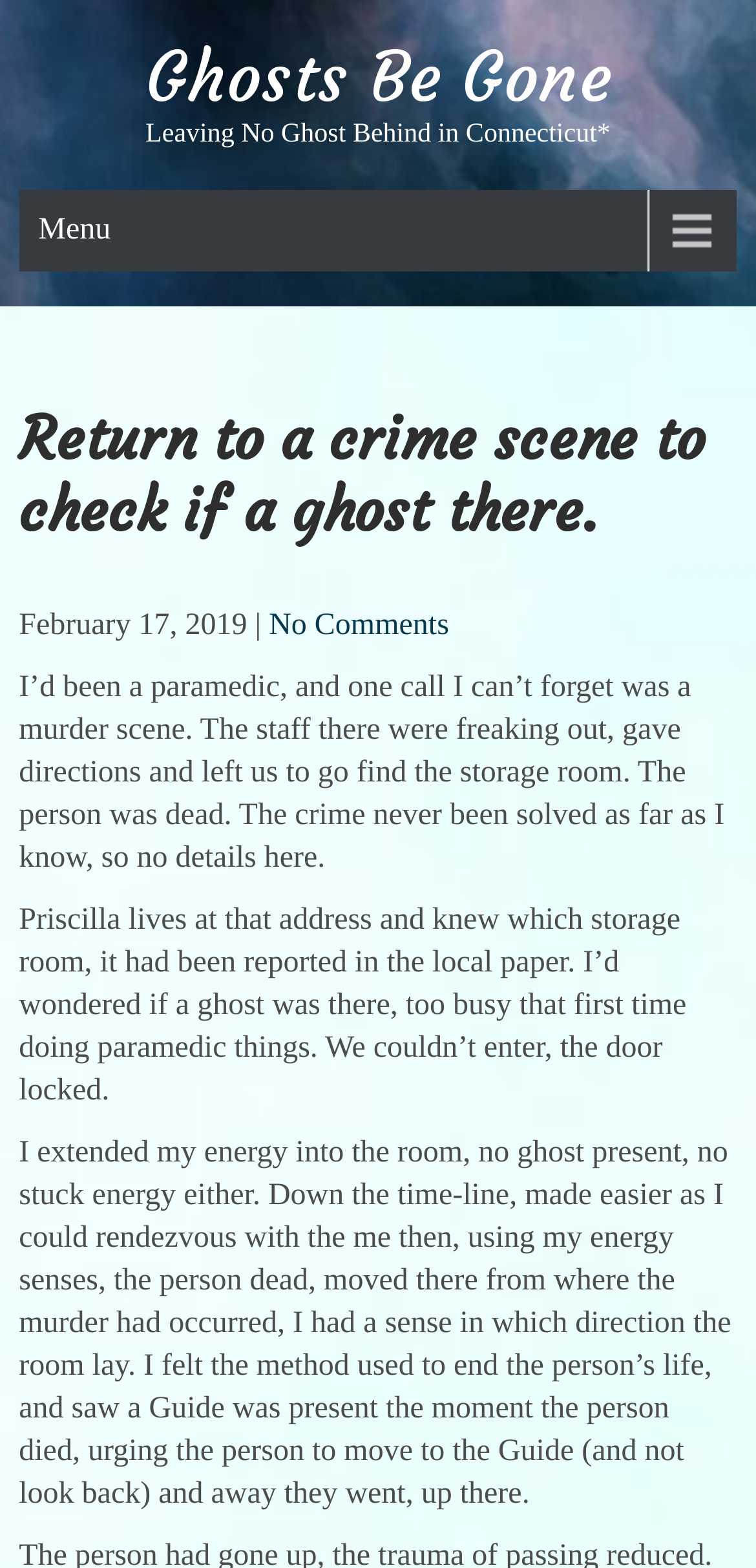Determine the bounding box for the UI element described here: "No Comments".

[0.356, 0.388, 0.594, 0.409]